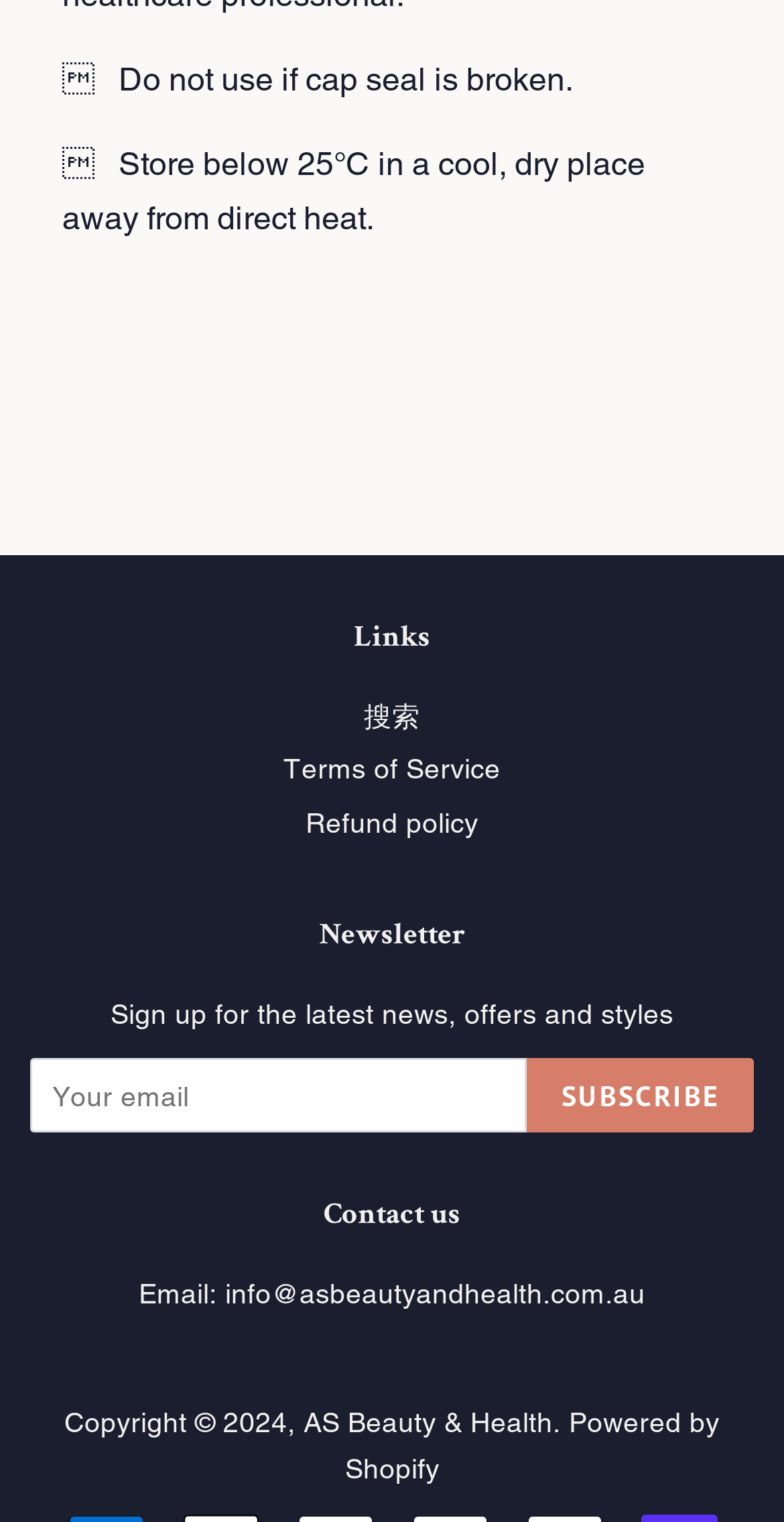Identify the bounding box for the UI element described as: "Refund policy". Ensure the coordinates are four float numbers between 0 and 1, formatted as [left, top, right, bottom].

[0.39, 0.529, 0.61, 0.551]